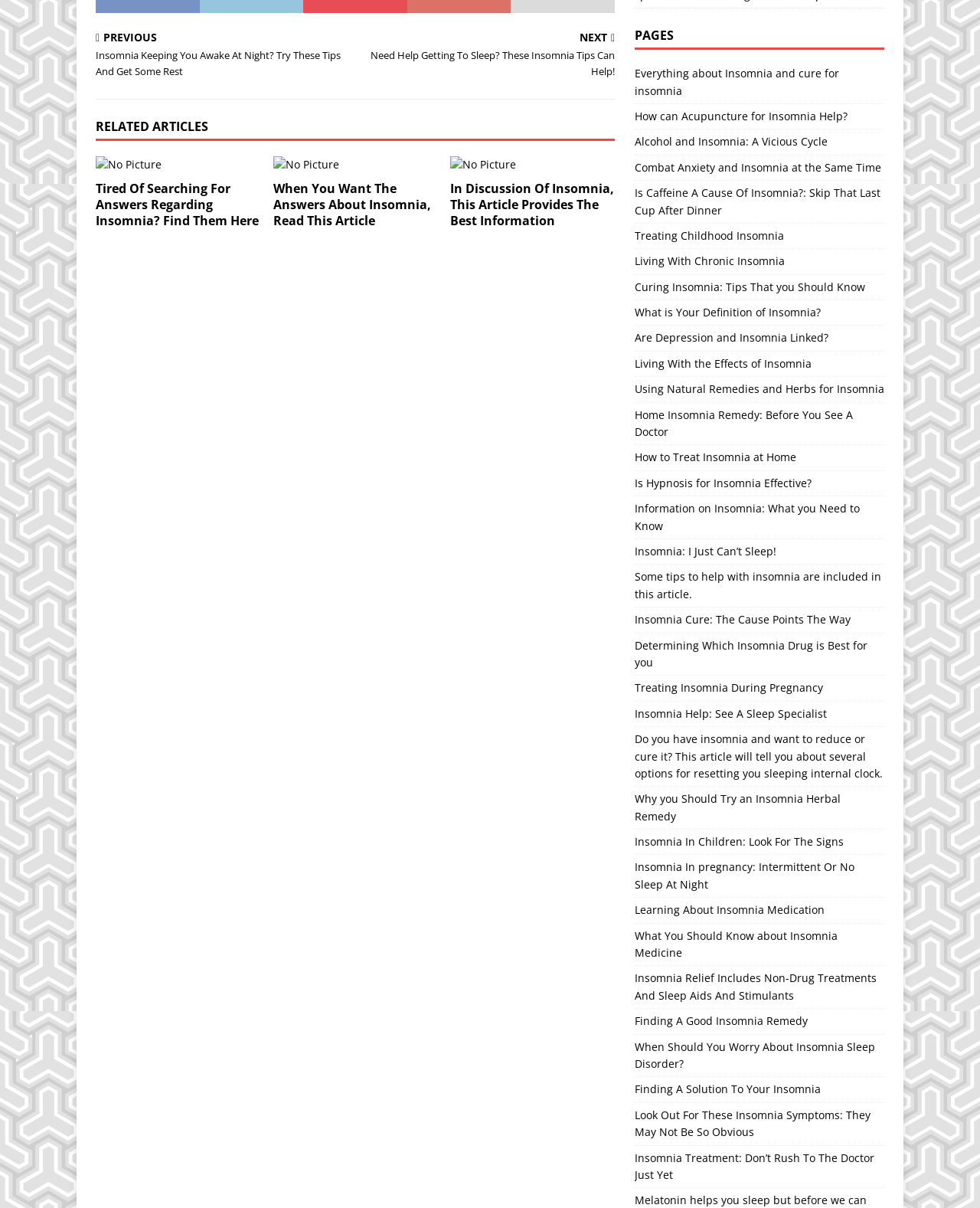Please find the bounding box coordinates for the clickable element needed to perform this instruction: "Read the article 'Tired Of Searching For Answers Regarding Insomnia? Find Them Here'".

[0.098, 0.15, 0.265, 0.189]